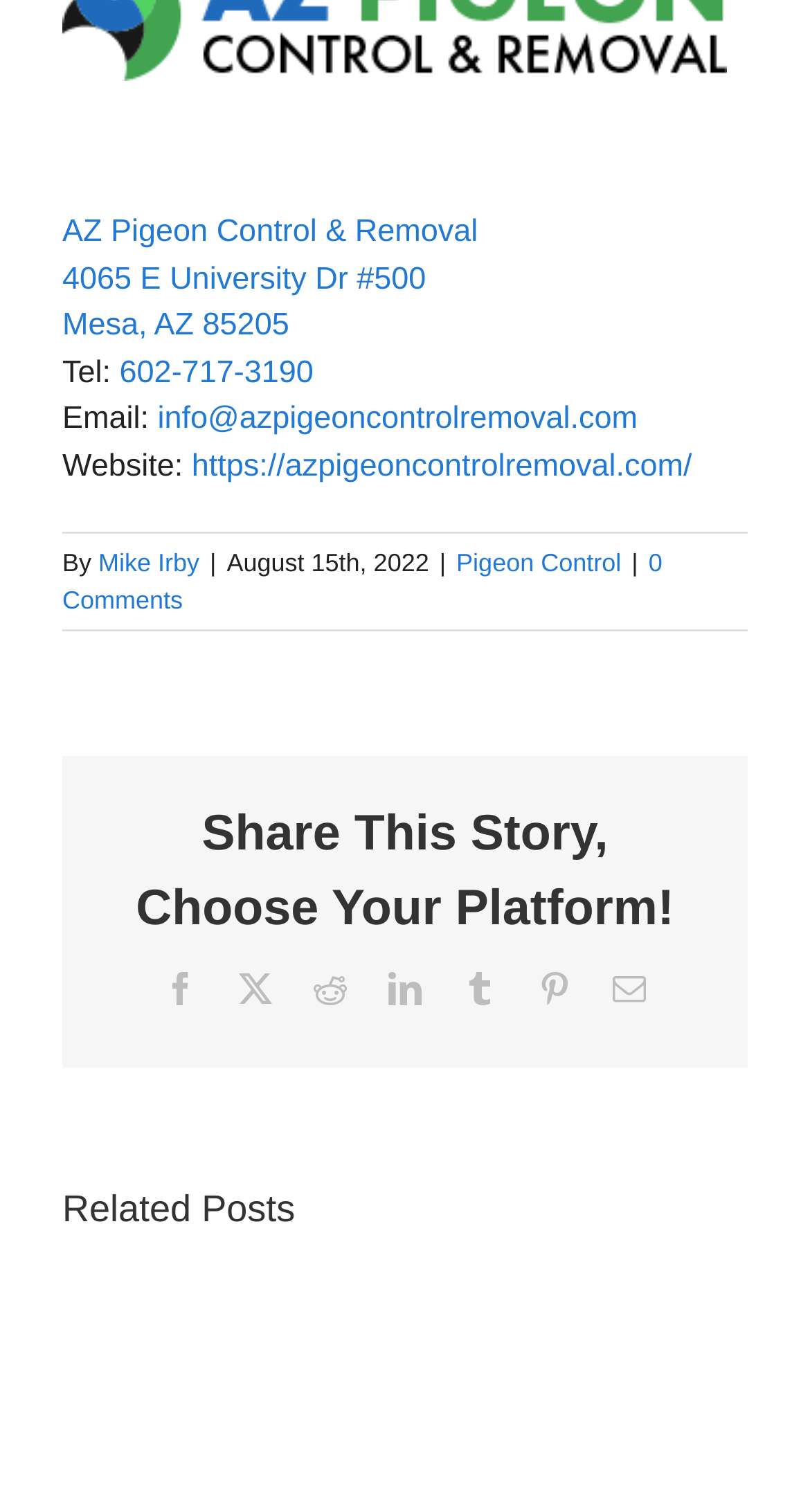Identify the bounding box coordinates of the area you need to click to perform the following instruction: "Read related post about commercial bird control".

[0.503, 0.923, 0.596, 0.973]